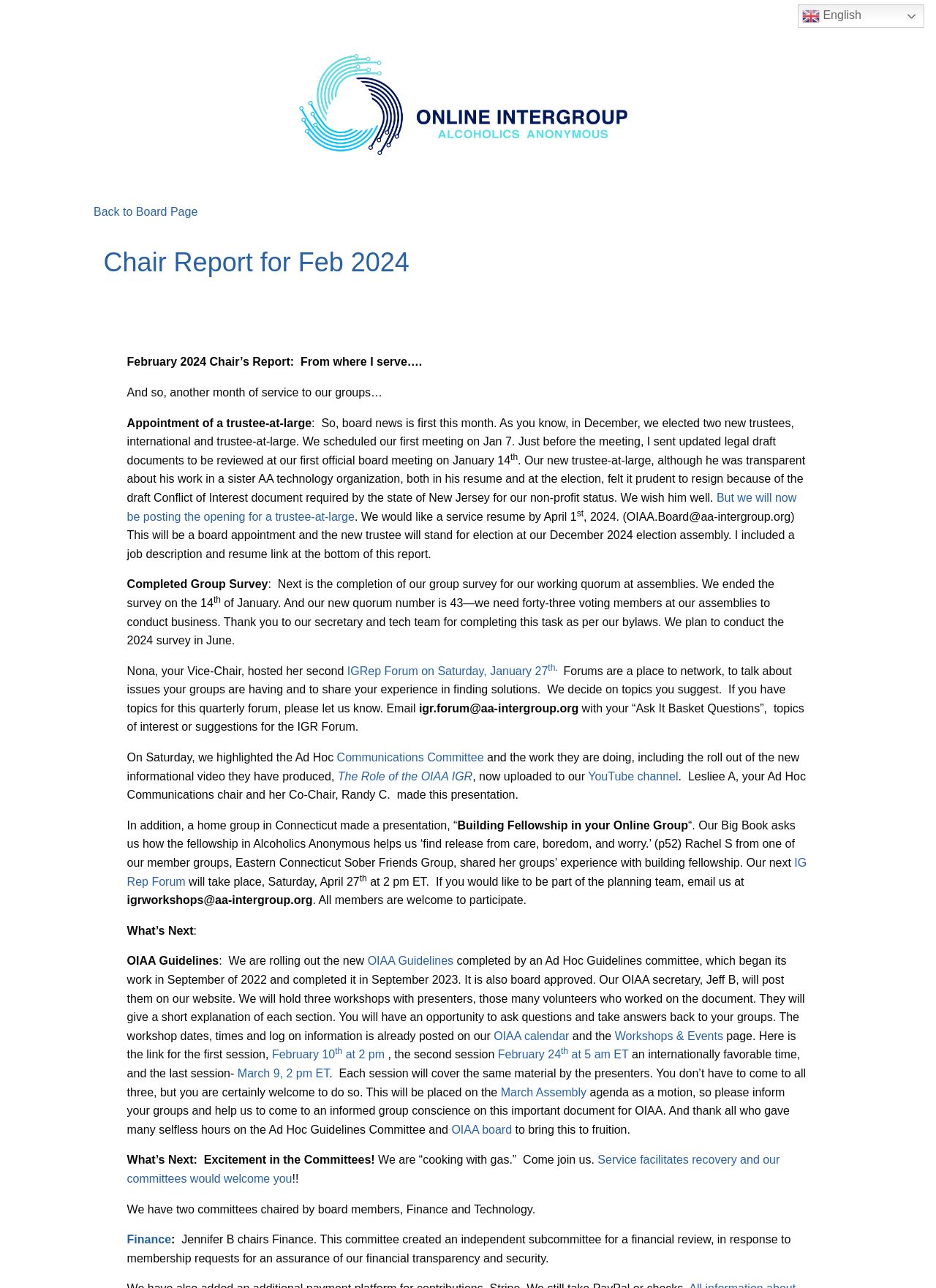What is the title of the report?
Refer to the image and answer the question using a single word or phrase.

Chair Report for Feb 2024